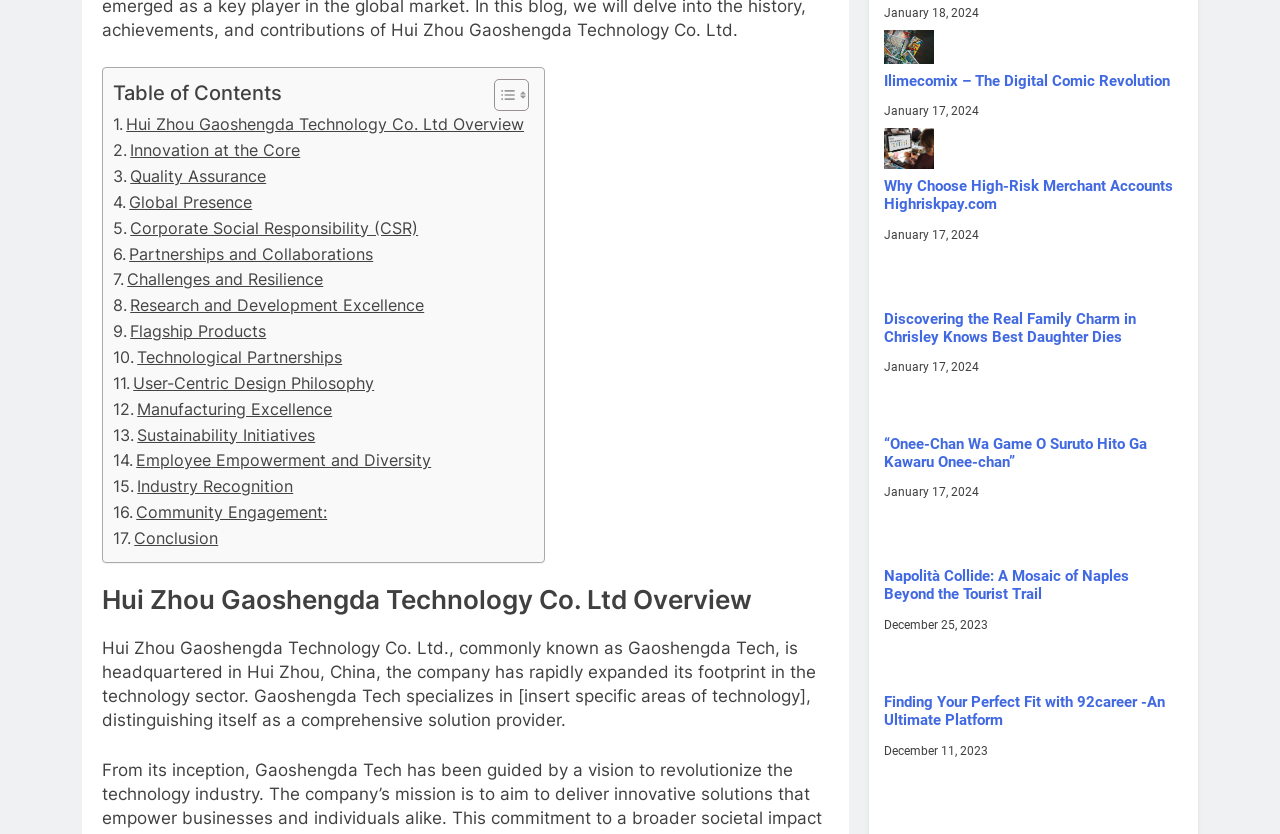Find the bounding box coordinates of the clickable area required to complete the following action: "Toggle Table of Content".

[0.374, 0.094, 0.41, 0.135]